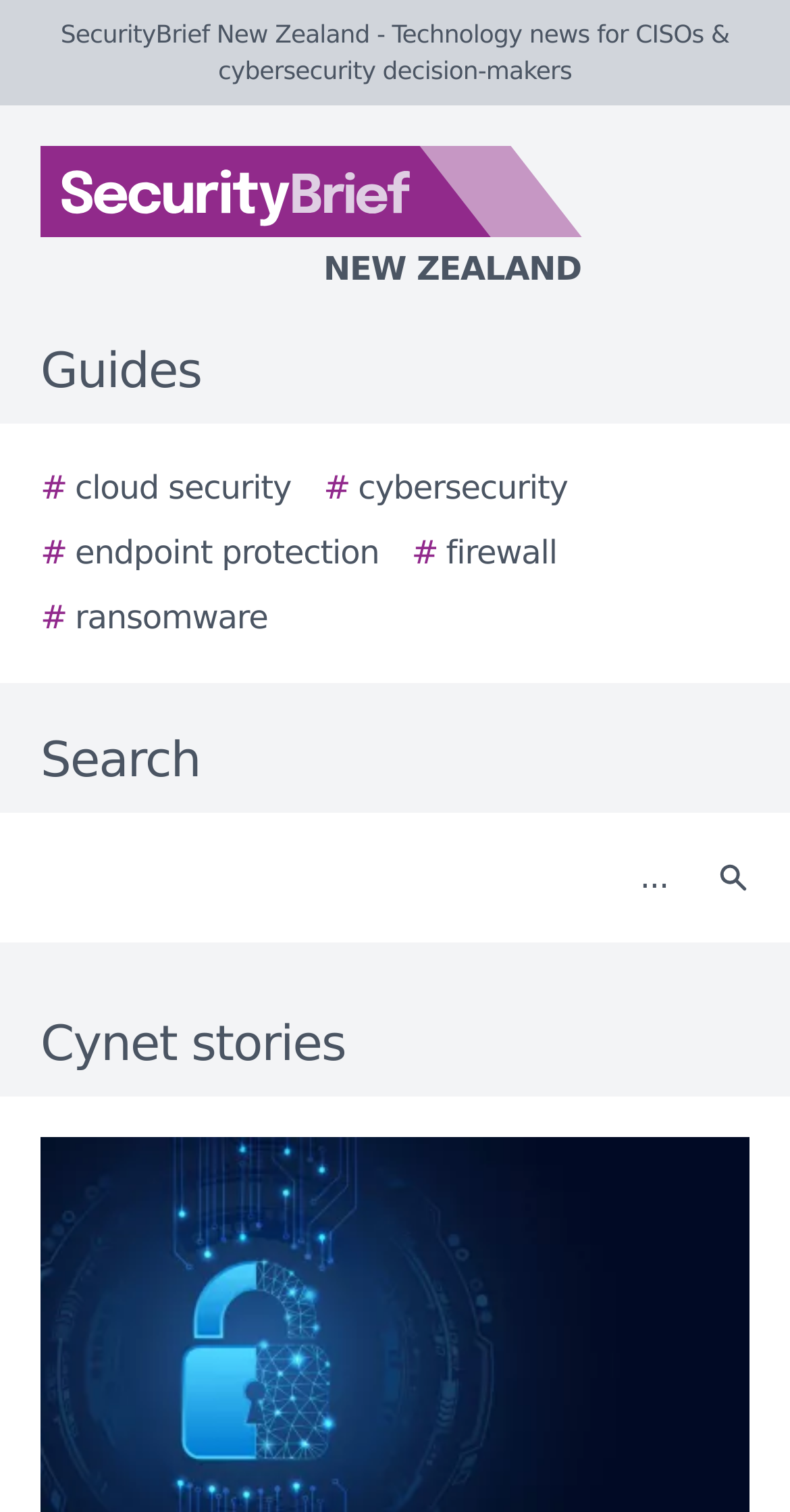Please find the bounding box coordinates of the element that must be clicked to perform the given instruction: "Go to next month". The coordinates should be four float numbers from 0 to 1, i.e., [left, top, right, bottom].

None